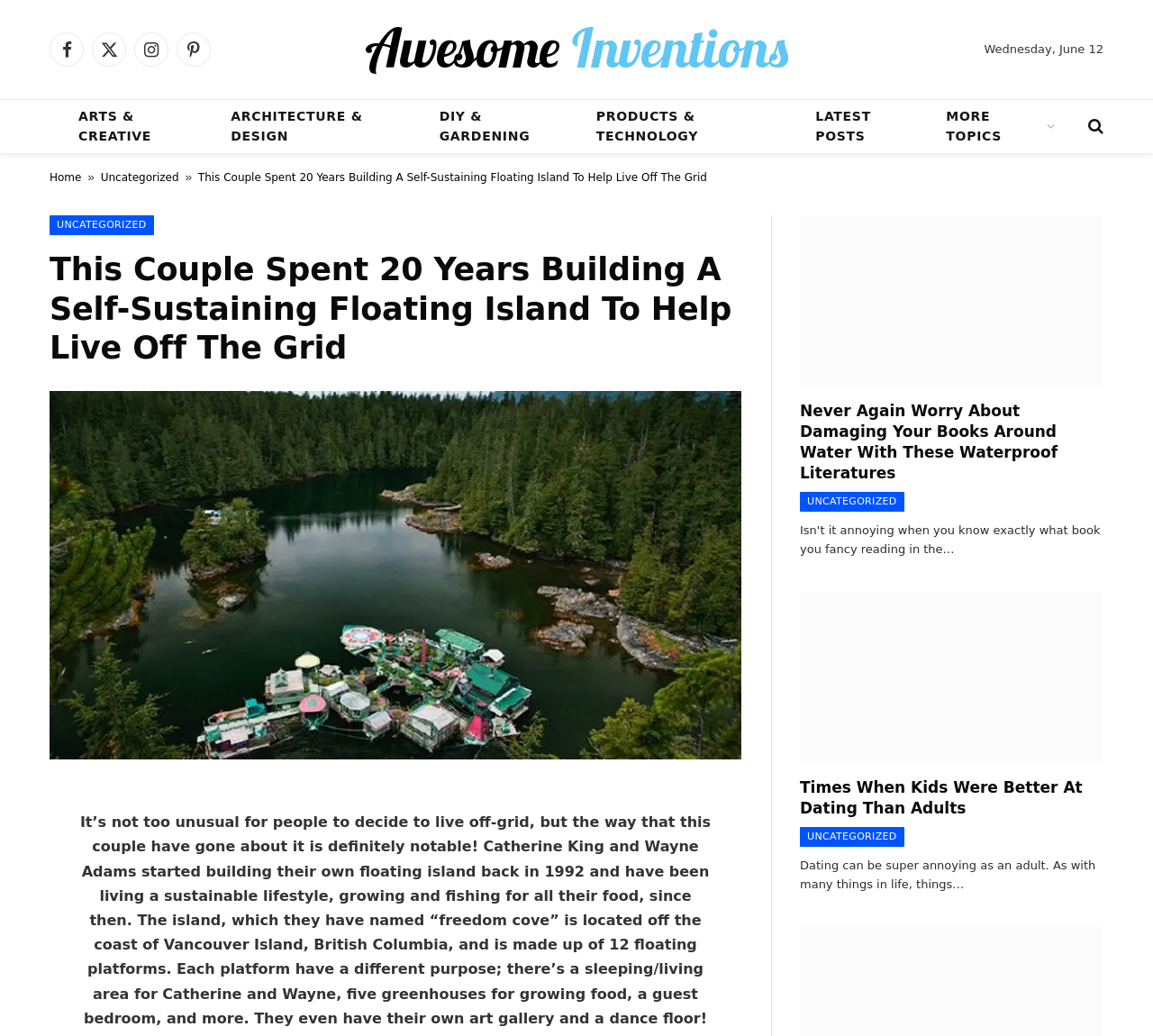What is the position of the Facebook link relative to the Twitter link?
Using the details shown in the screenshot, provide a comprehensive answer to the question.

I compared the bounding box coordinates of the Facebook link and the Twitter link. The Facebook link has a bounding box of [0.043, 0.031, 0.073, 0.064], and the Twitter link has a bounding box of [0.08, 0.031, 0.109, 0.064]. Since the x1 value of the Facebook link is smaller than the x1 value of the Twitter link, the Facebook link is positioned to the left of the Twitter link.